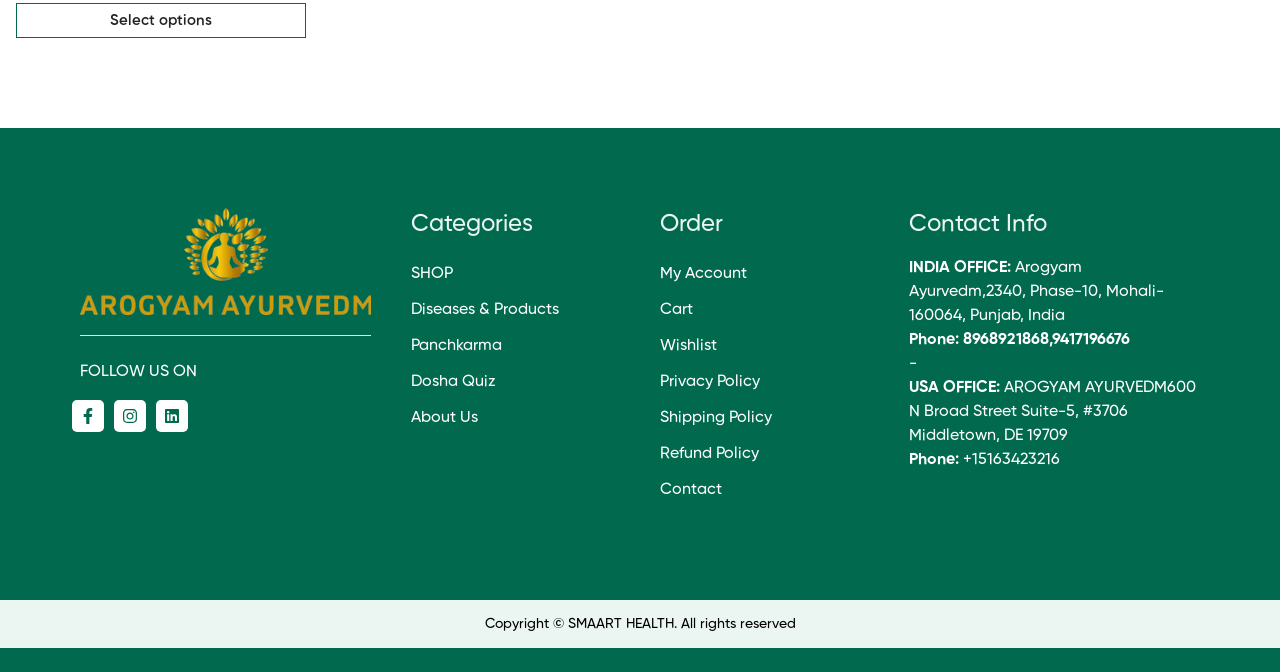What is the purpose of the 'Dosha Quiz' link? From the image, respond with a single word or brief phrase.

To take a quiz